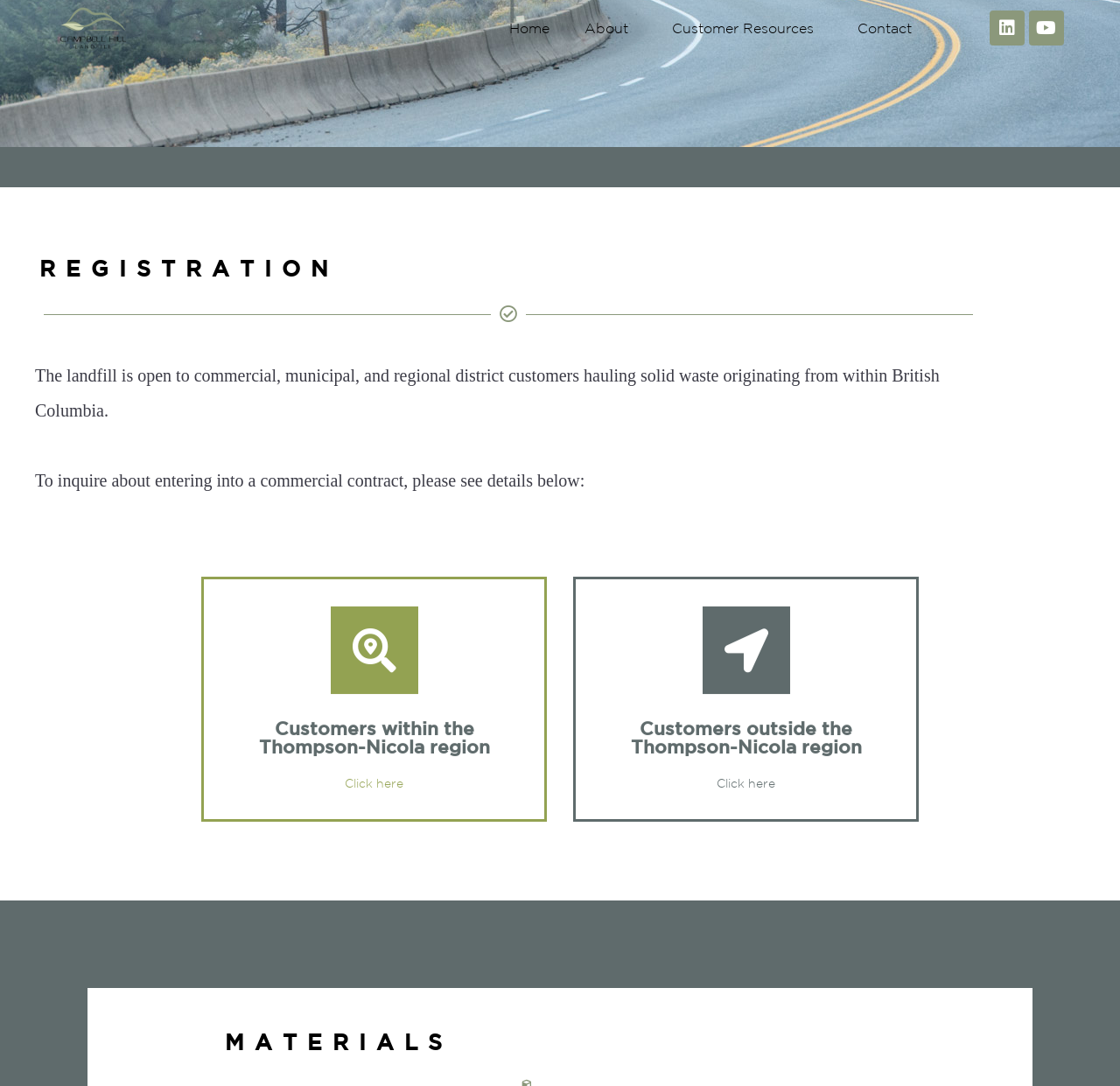Utilize the details in the image to thoroughly answer the following question: What is the purpose of the registration?

The webpage states 'To inquire about entering into a commercial contract, please see details below:' which implies that the registration is for inquiring about commercial contracts.